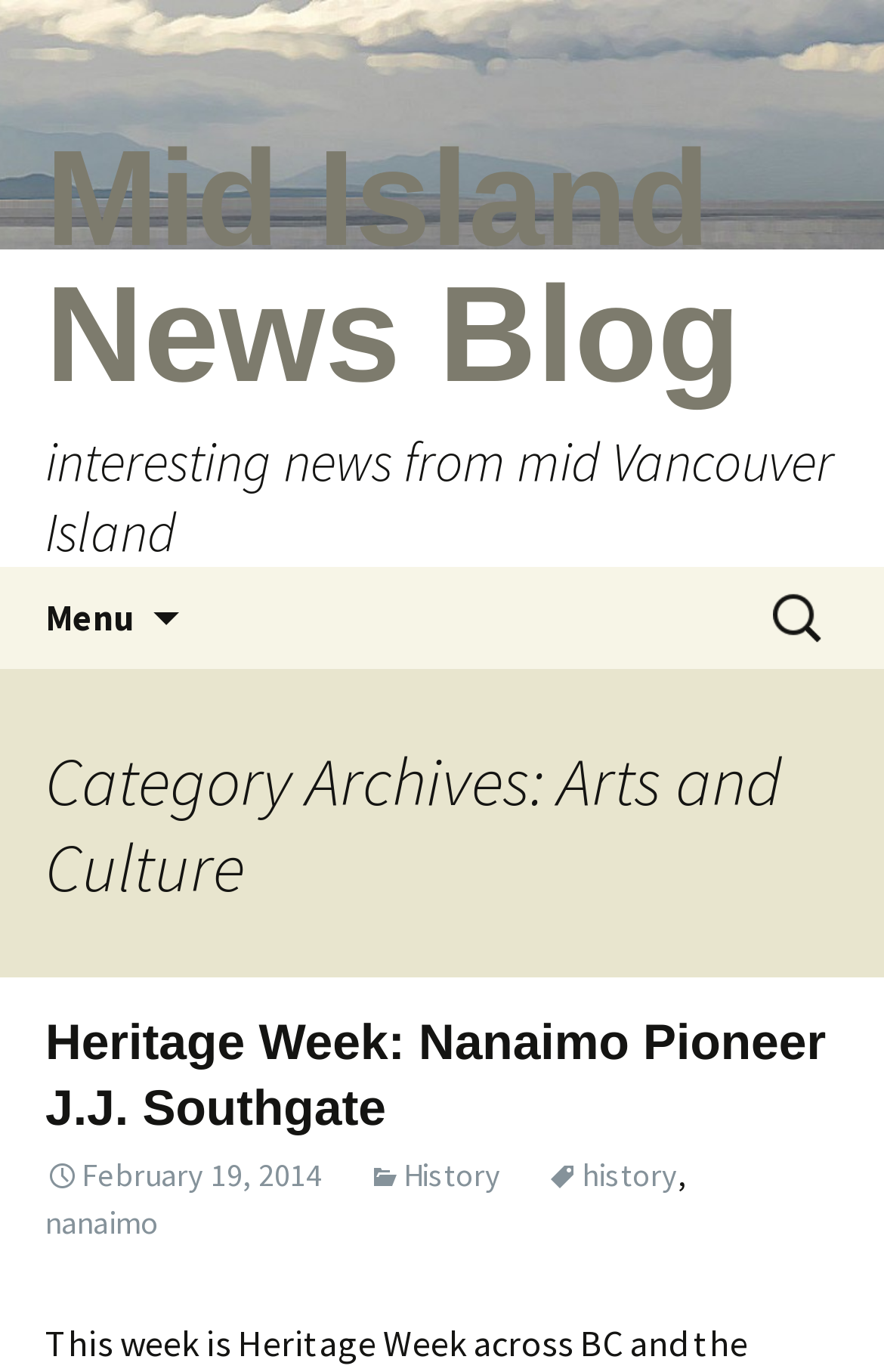What is one of the tags of the current post?
Answer the question with a detailed and thorough explanation.

One of the tags of the current post can be found in the link element with bounding box coordinates [0.415, 0.842, 0.567, 0.871], which contains the text ' History'.